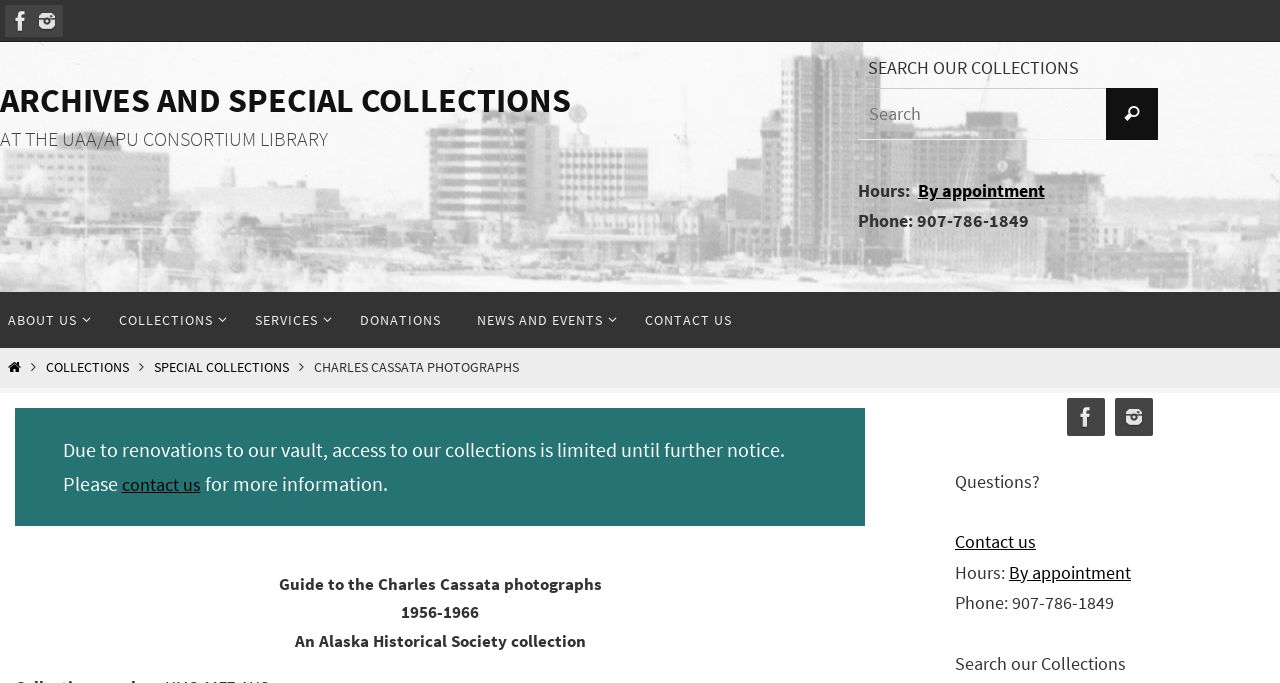Give a comprehensive overview of the webpage, including key elements.

This webpage is about the Charles Cassata photographs collection at the Archives and Special Collections. At the top left corner, there are social media links to Facebook and Instagram, each accompanied by an image. Below these links, there are two headings: "ARCHIVES AND SPECIAL COLLECTIONS" and "AT THE UAA/APU CONSORTIUM LIBRARY". 

On the right side of the page, there is a search bar with a heading "SEARCH OUR COLLECTIONS" and a button to initiate the search. Below the search bar, there is information about the library's hours, phone number, and a link to contact them.

The main content of the page is divided into sections. There are five links at the top: "COLLECTIONS", "SERVICES", "DONATIONS", "NEWS AND EVENTS", and "CONTACT US". Below these links, there is a heading "CHARLES CASSATA PHOTOGRAPHS" followed by a notice about limited access to collections due to renovations. 

The main content of the page is about the Charles Cassata photographs collection, which dates from 1956 to 1966 and is an Alaska Historical Society collection. There is a guide to the collection and its details, including the collection number and volume.

At the bottom of the page, there is a layout table with social media links to Facebook and Instagram again, followed by a section with a heading "Questions?" that includes links to contact information, hours, and phone number. Finally, there is another heading "Search our Collections" at the very bottom of the page.